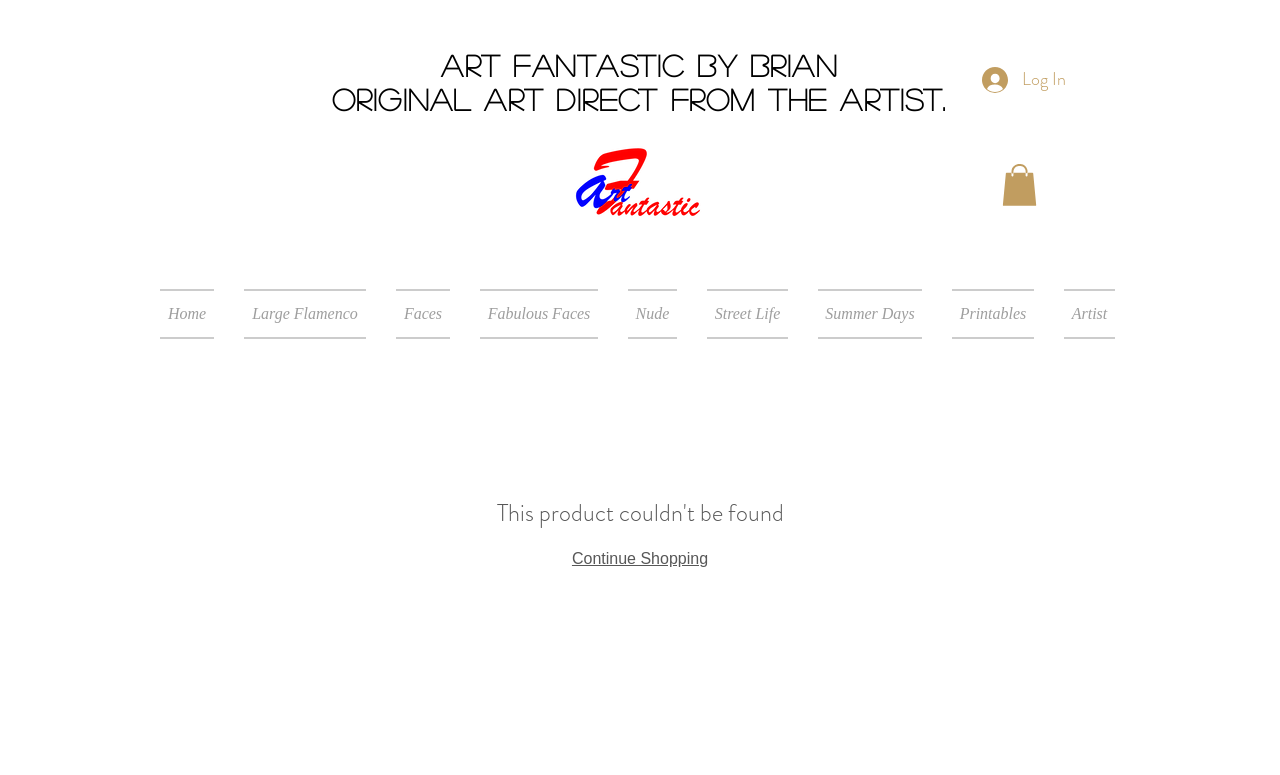Determine the bounding box coordinates of the element that should be clicked to execute the following command: "view large flamenco".

[0.179, 0.373, 0.298, 0.437]